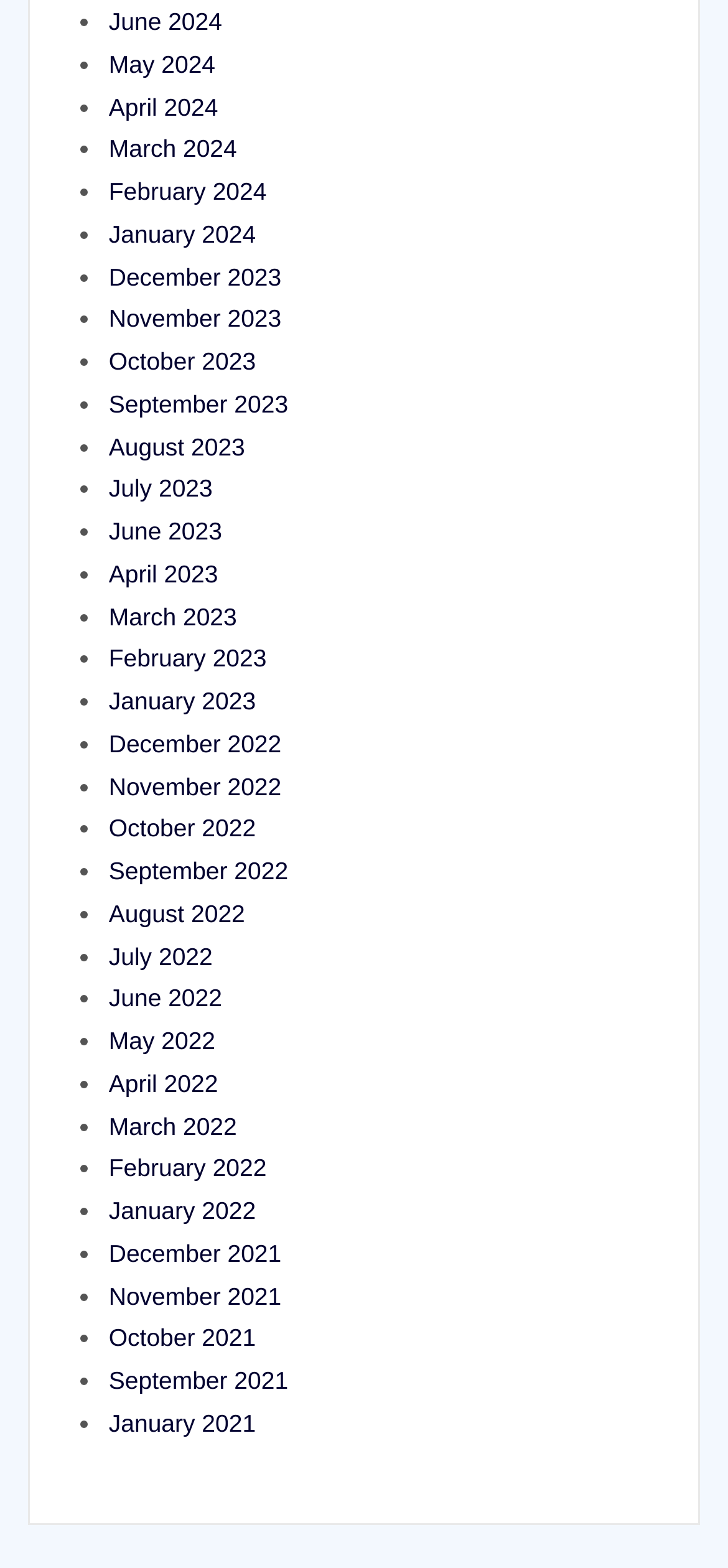Please locate the UI element described by "December 2023" and provide its bounding box coordinates.

[0.149, 0.167, 0.387, 0.185]